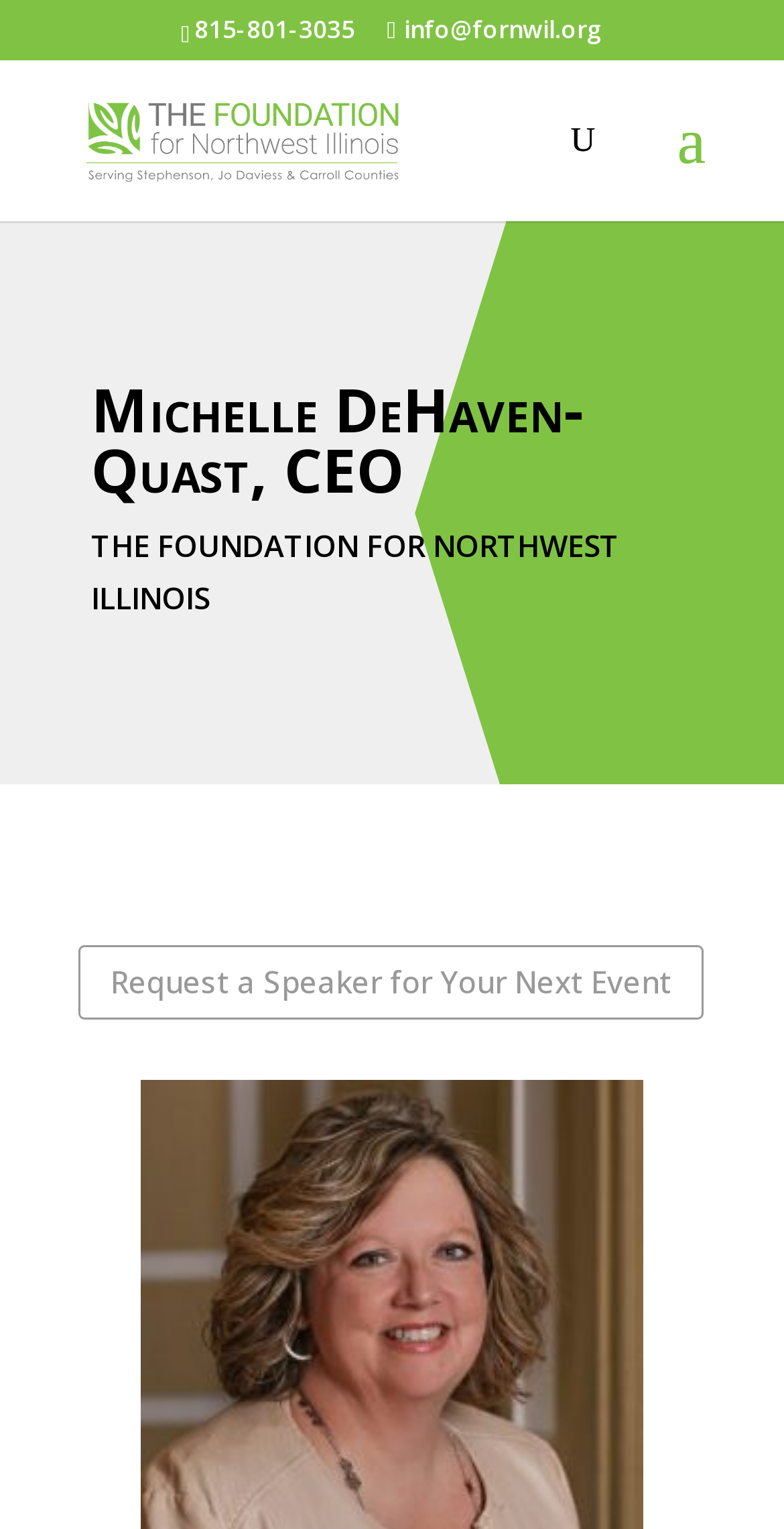What is the name of the organization?
Examine the image and give a concise answer in one word or a short phrase.

The Foundation for Northwest Illinois